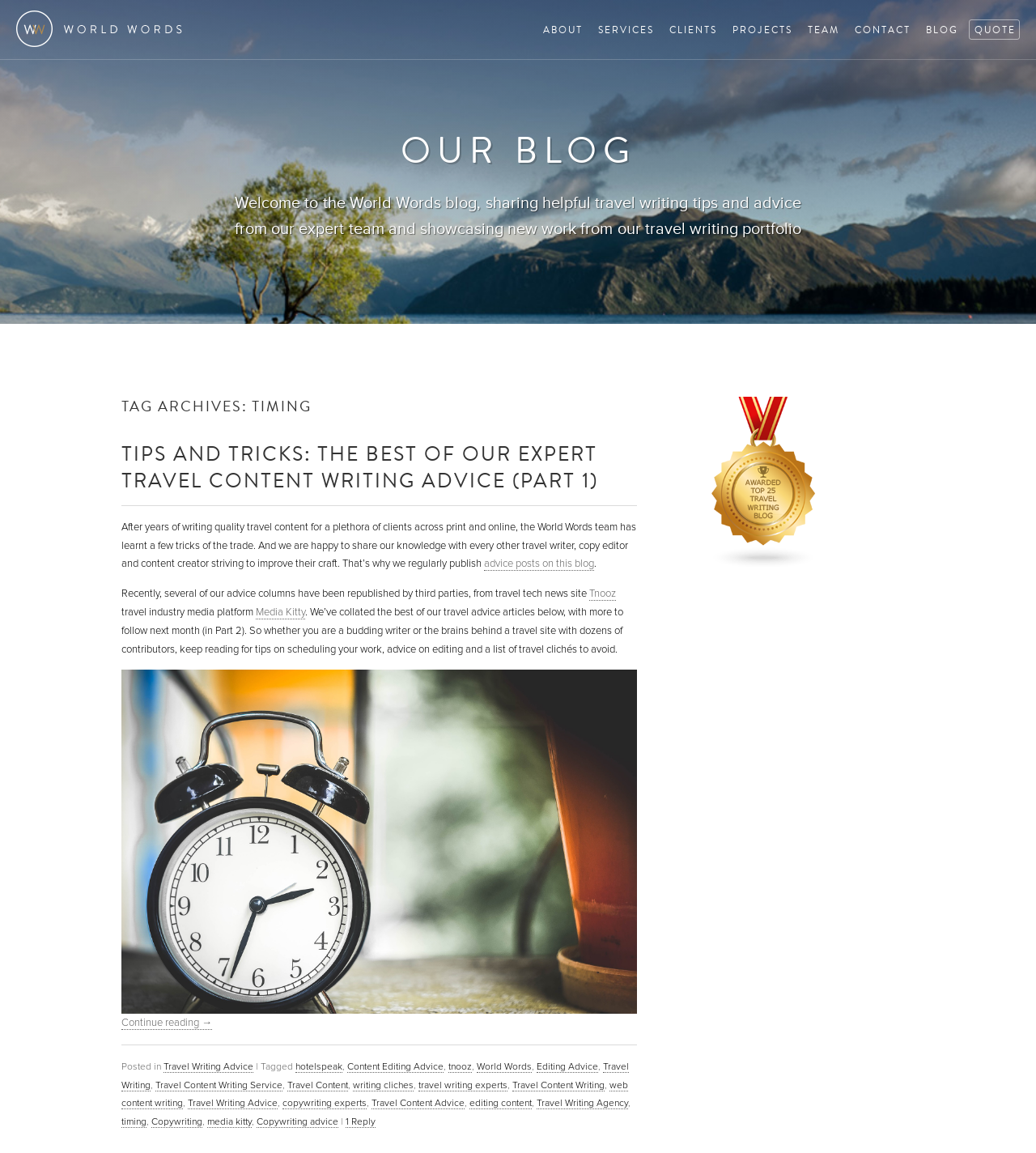Determine the main headline from the webpage and extract its text.

TAG ARCHIVES: TIMING